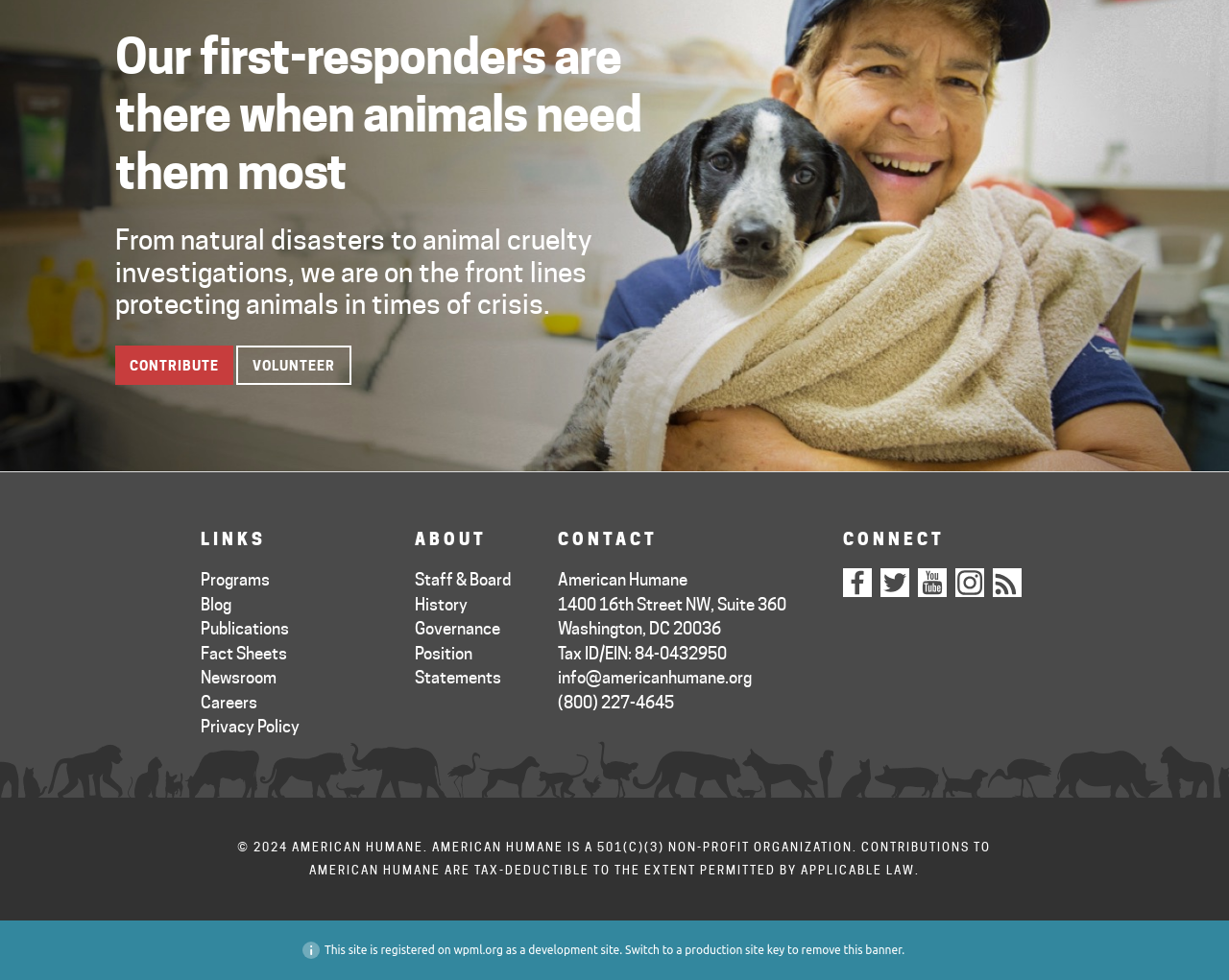Please determine the bounding box coordinates of the element's region to click in order to carry out the following instruction: "Contact American Humane". The coordinates should be four float numbers between 0 and 1, i.e., [left, top, right, bottom].

[0.454, 0.682, 0.611, 0.701]